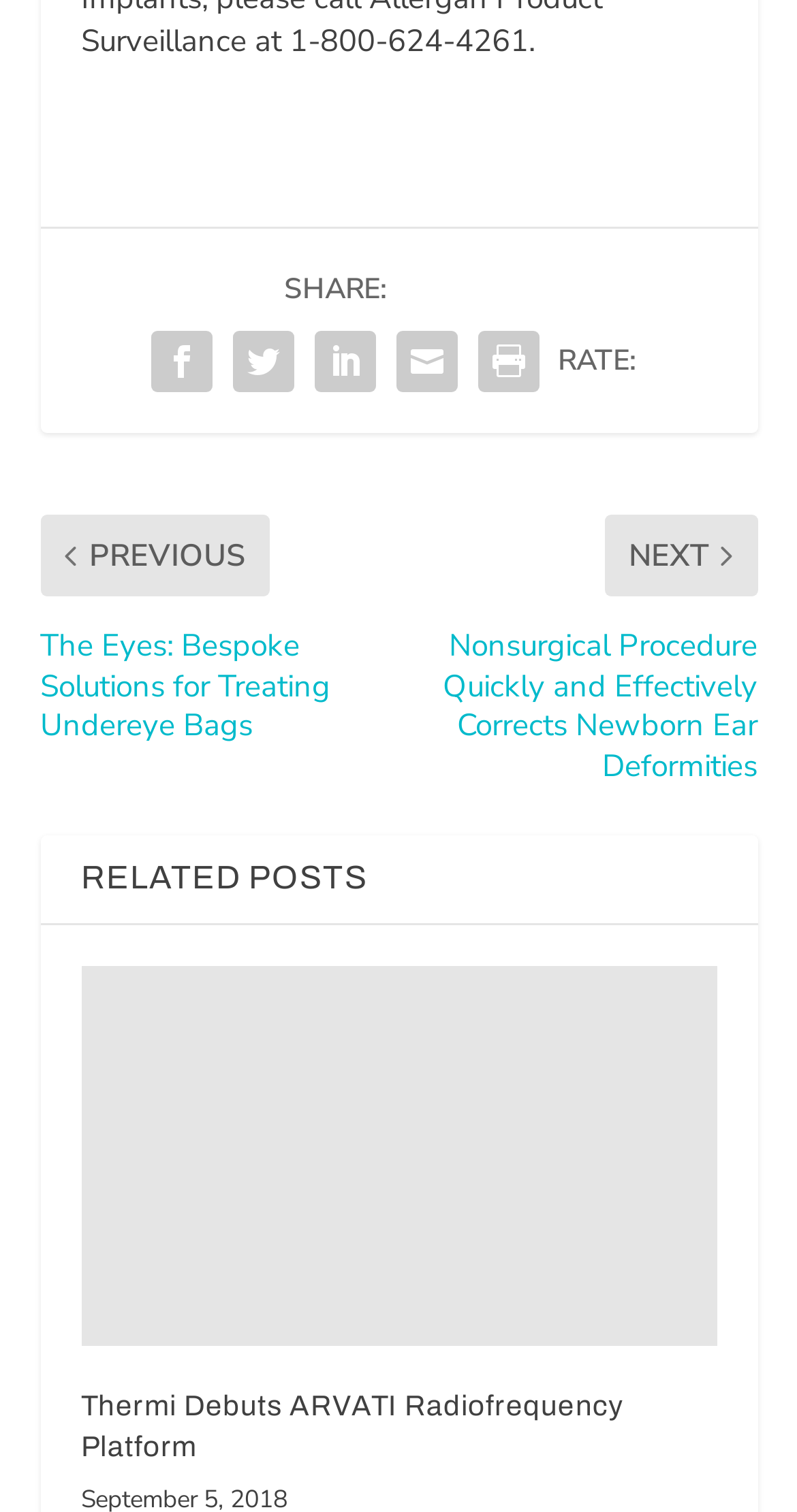What is the first social media platform?
Using the visual information from the image, give a one-word or short-phrase answer.

Facebook